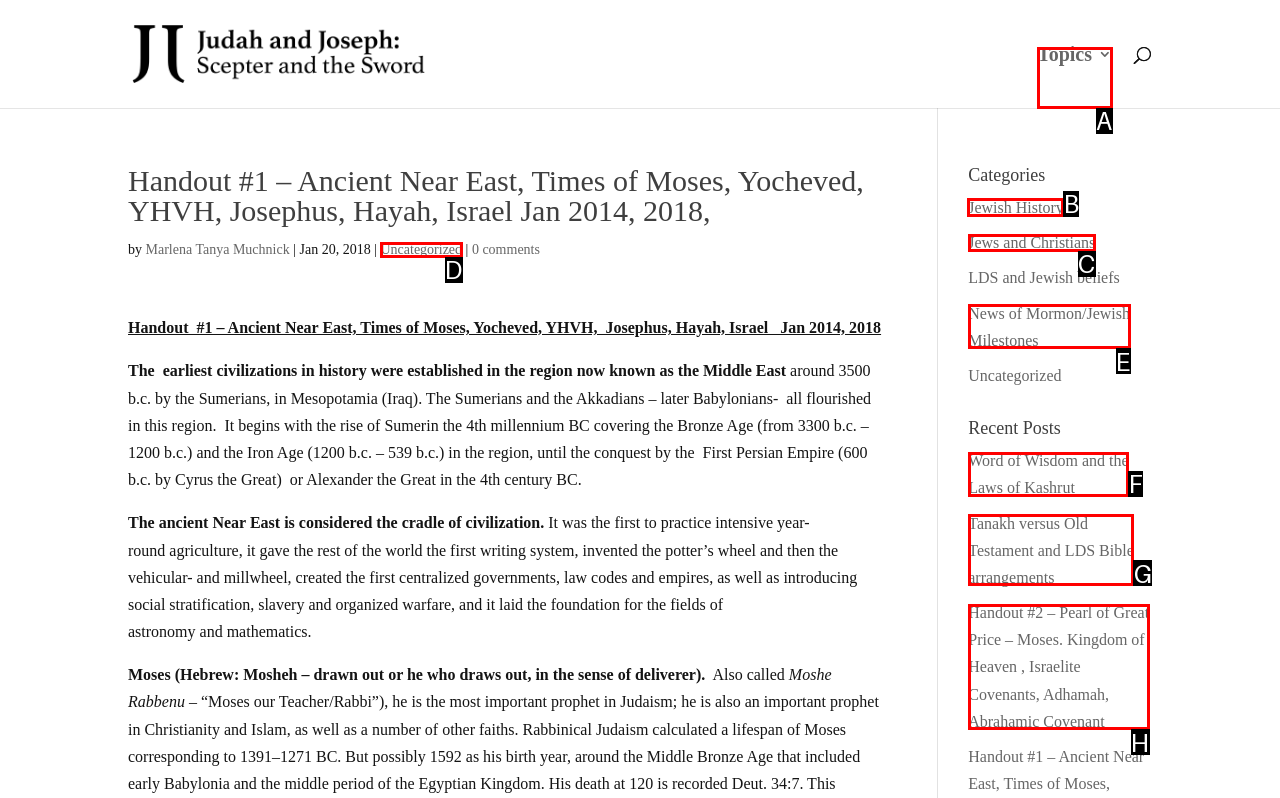Identify the correct HTML element to click to accomplish this task: Explore the category of Jewish History
Respond with the letter corresponding to the correct choice.

B